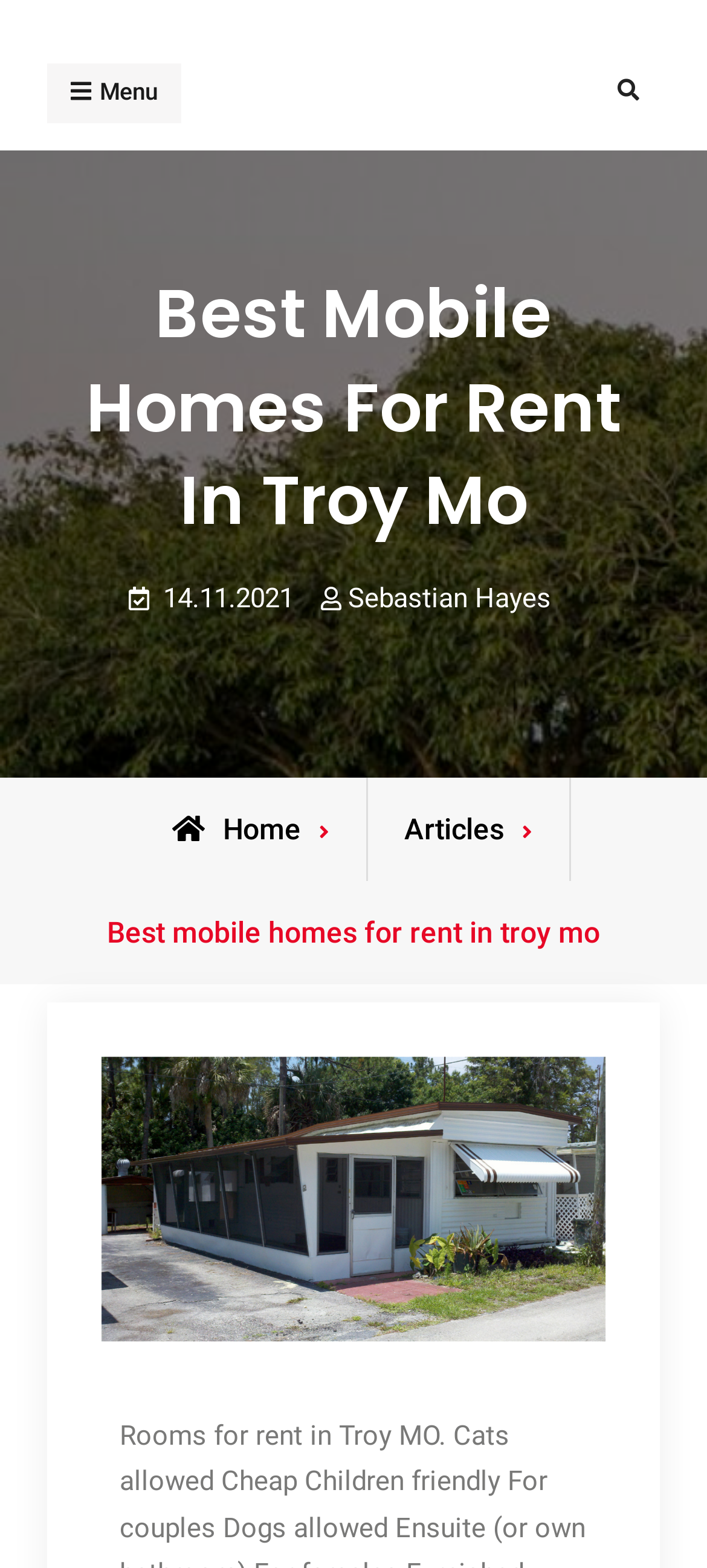What is the function of the link with the search icon?
Based on the image, answer the question with as much detail as possible.

I found the link with the search icon by looking at the link element with the text 'Search ' which is located at the coordinates [0.844, 0.037, 0.934, 0.077]. The presence of the search icon suggests that this link is used to perform a search function on the website.